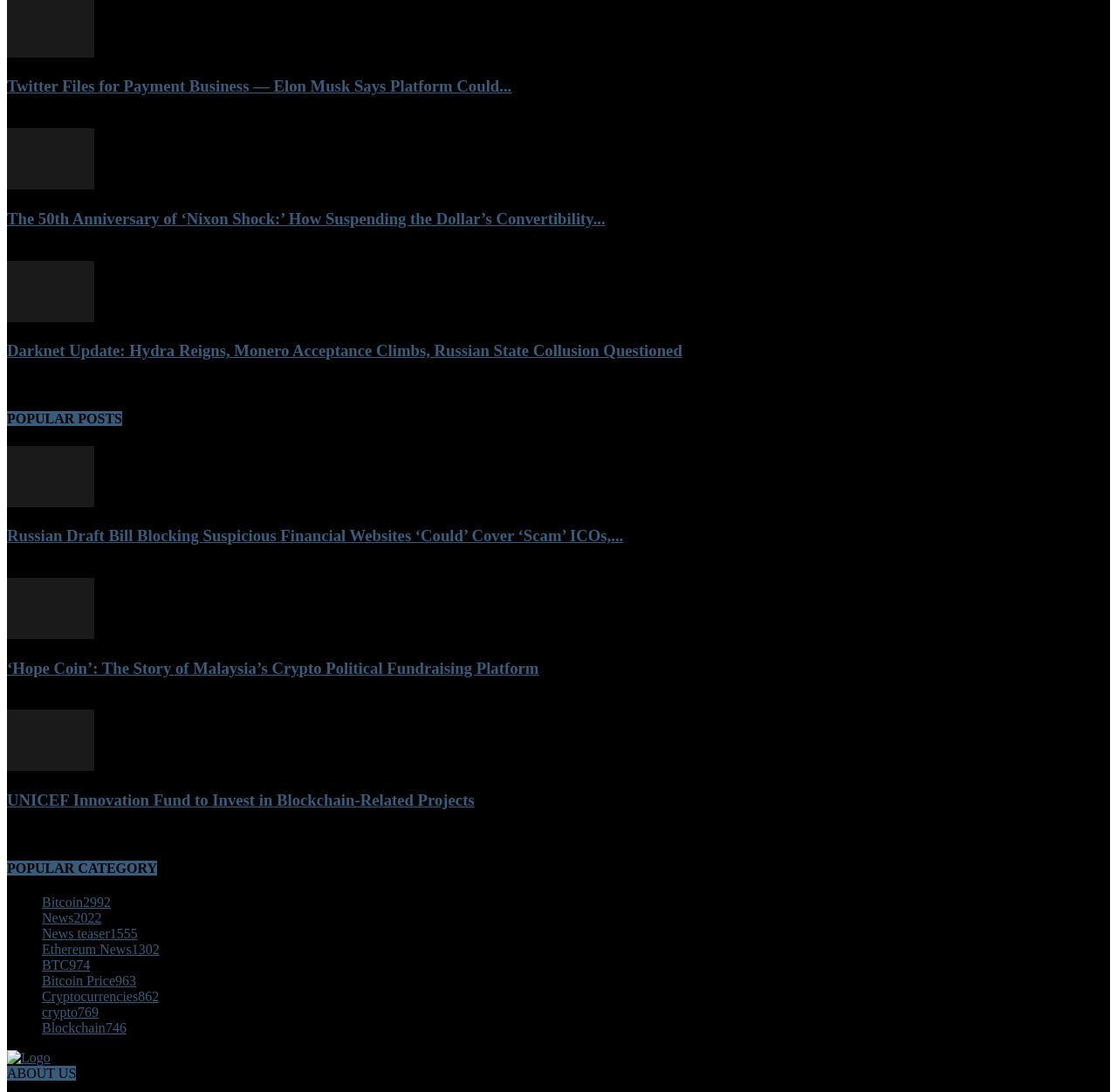Using the information from the screenshot, answer the following question thoroughly:
How many categories are listed?

I counted the number of links under the 'POPULAR CATEGORY' heading, and there are 6 links, each representing a category.